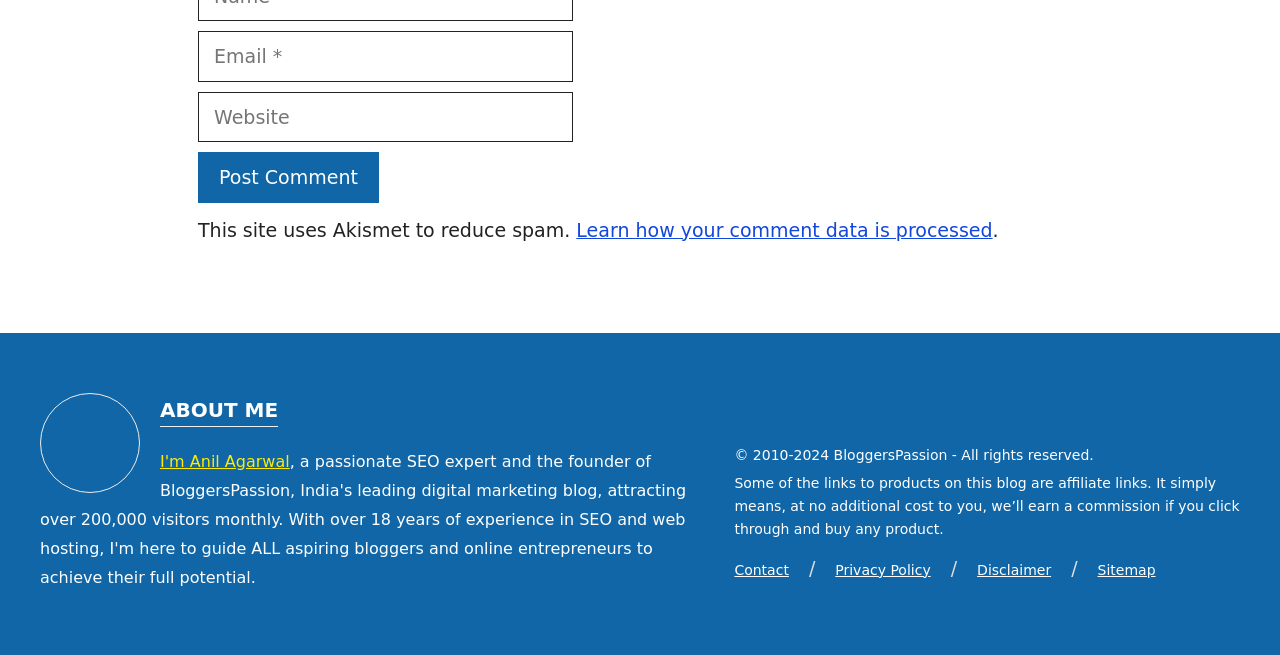Provide the bounding box coordinates for the area that should be clicked to complete the instruction: "Contact us".

[0.574, 0.857, 0.616, 0.882]